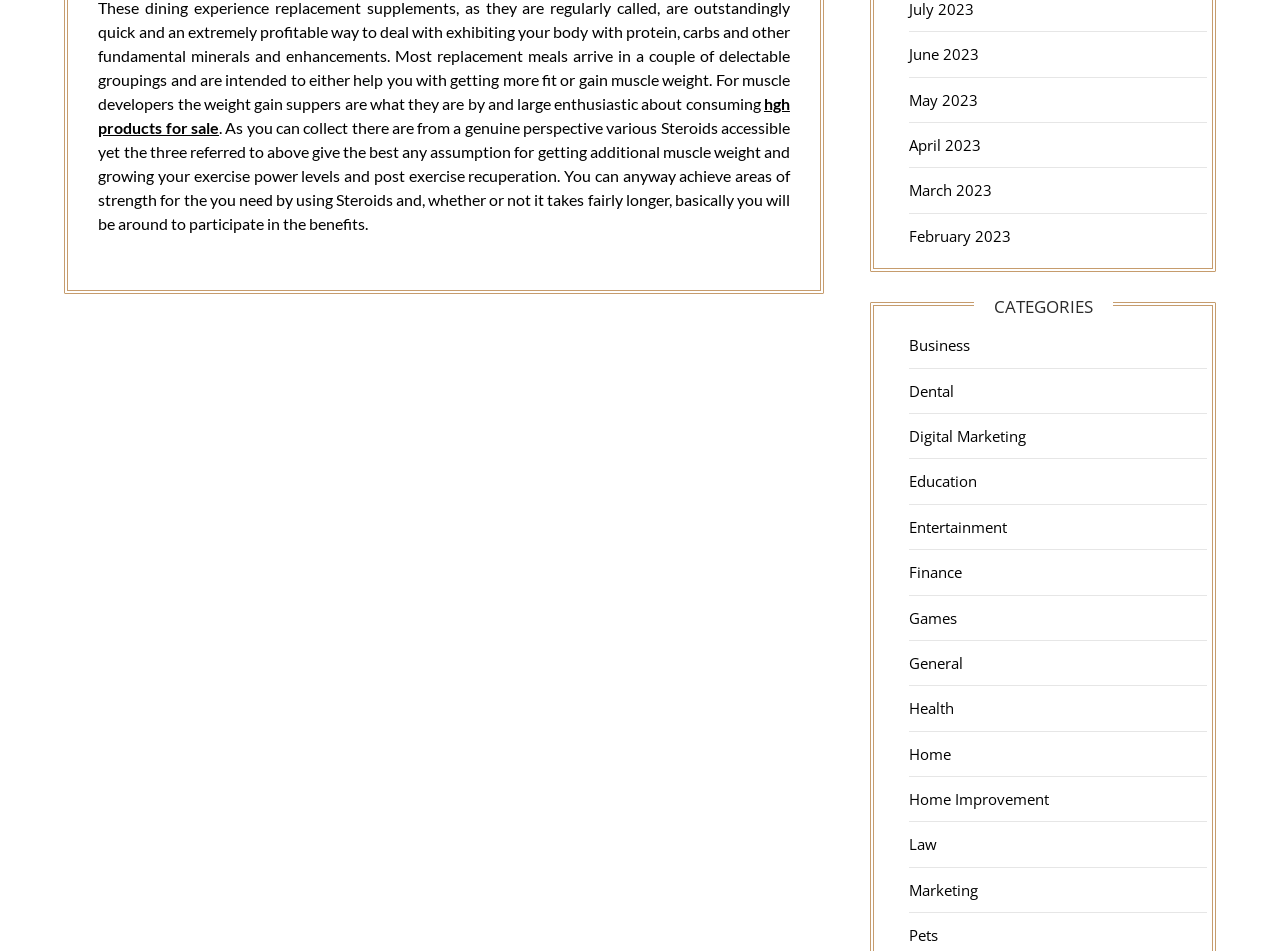Identify the bounding box of the HTML element described here: "aria-label="Instagram"". Provide the coordinates as four float numbers between 0 and 1: [left, top, right, bottom].

None